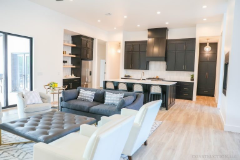Give a thorough caption of the image, focusing on all visible elements.

The image showcases a modern and stylish interior of a home, highlighting an open-concept living area that seamlessly connects to the kitchen. The space features a luxurious gray tufted sofa, complemented by elegant armchairs in white, creating a sophisticated contrast. A decorative rug anchors the seating area, adding warmth and texture to the room.

Natural light floods in through large windows, enhancing the airy feel. The kitchen boasts sleek black cabinetry and high-end appliances, with a central island providing both functionality and a gathering space for family and friends. The contemporary design includes minimalist decor elements, contributing to a clean and inviting atmosphere, perfect for modern living.

This beautifully designed living area exemplifies the quality of craftsmanship and attention to detail offered by premier home builders in Norman, Oklahoma, such as those recognized as "BEST Construction Company" and "BEST Home Builder."